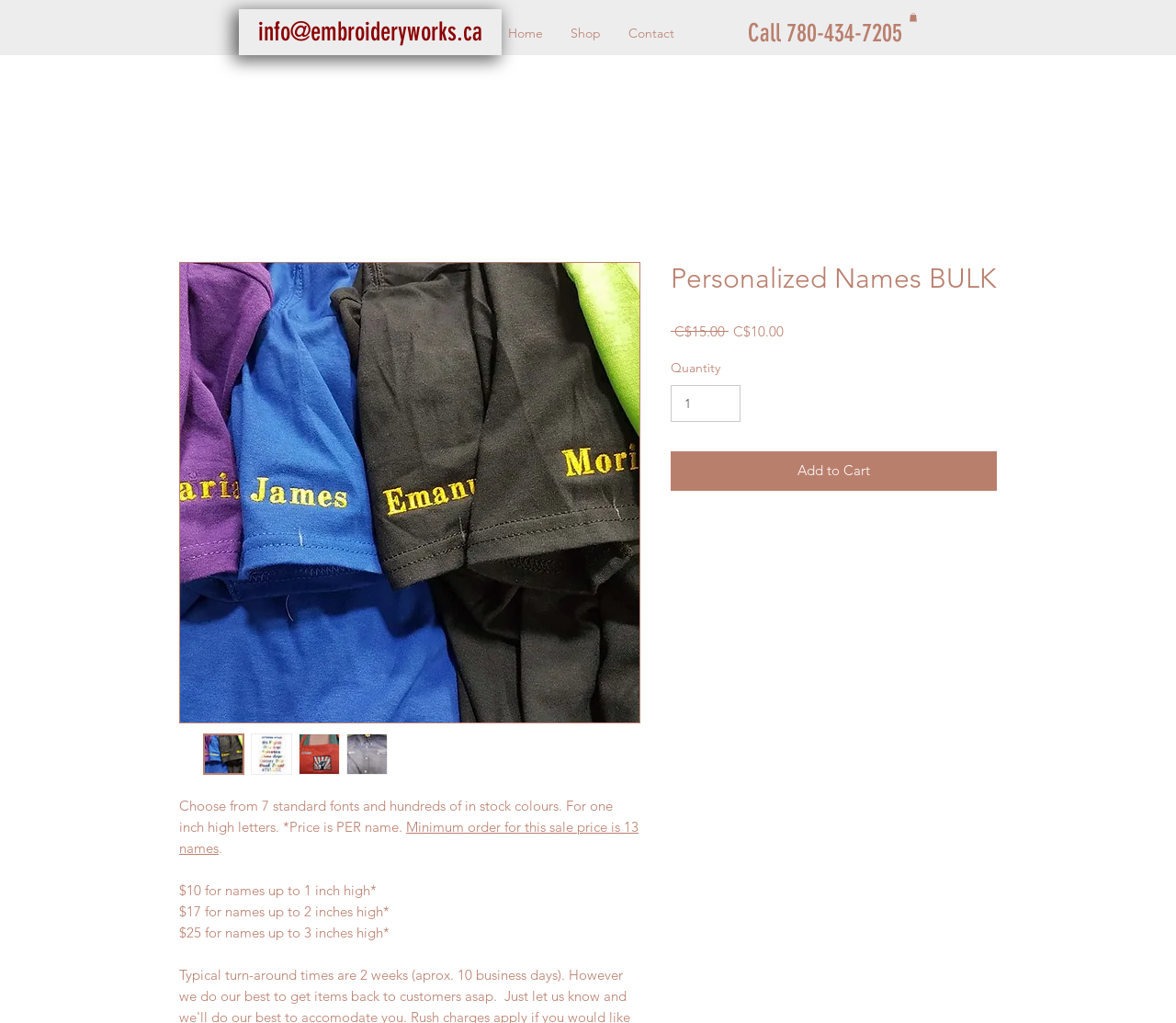Please find and provide the title of the webpage.

Personalized Names BULK